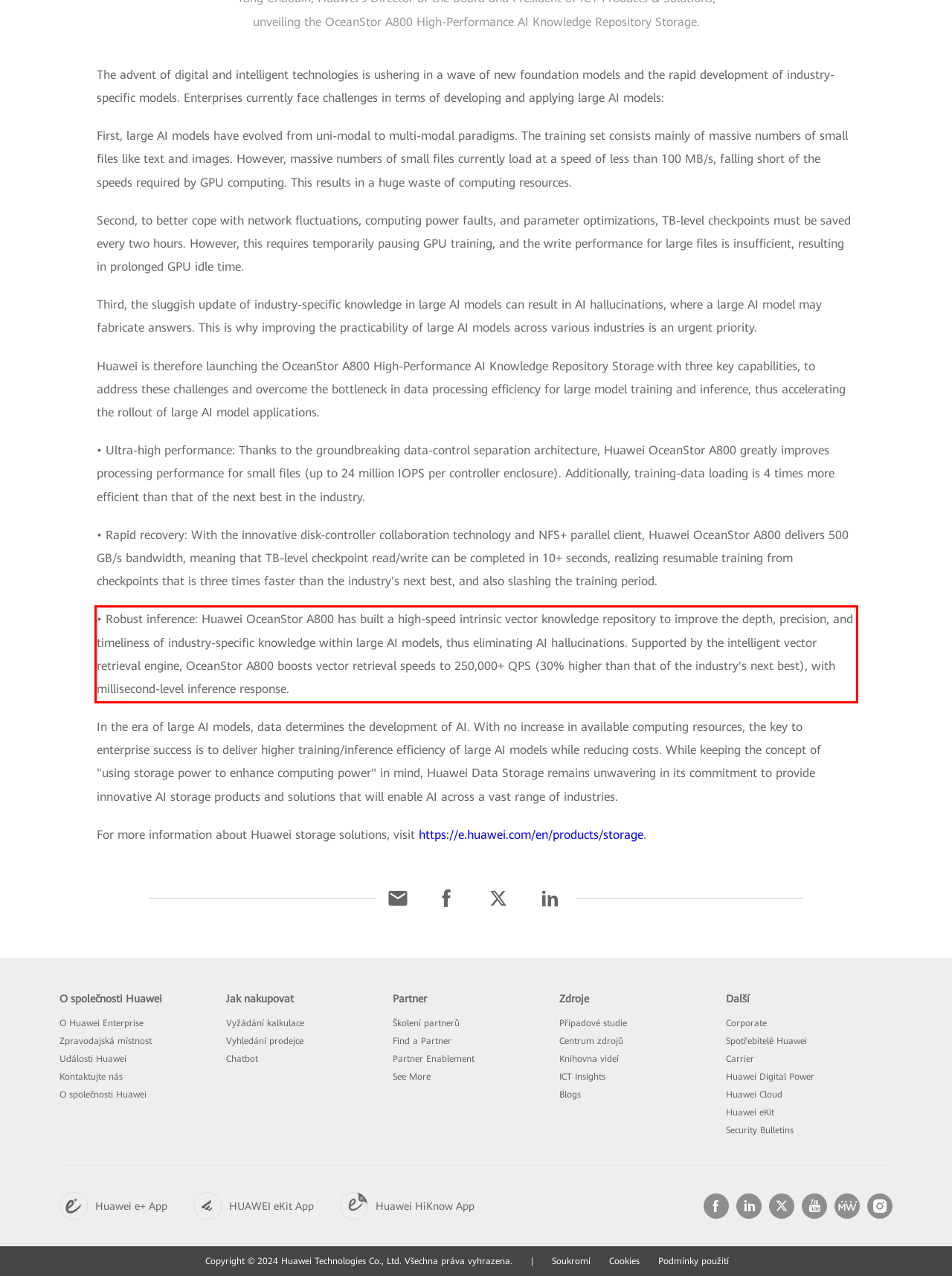Using the provided webpage screenshot, identify and read the text within the red rectangle bounding box.

• Robust inference: Huawei OceanStor A800 has built a high-speed intrinsic vector knowledge repository to improve the depth, precision, and timeliness of industry-specific knowledge within large AI models, thus eliminating AI hallucinations. Supported by the intelligent vector retrieval engine, OceanStor A800 boosts vector retrieval speeds to 250,000+ QPS (30% higher than that of the industry's next best), with millisecond-level inference response.